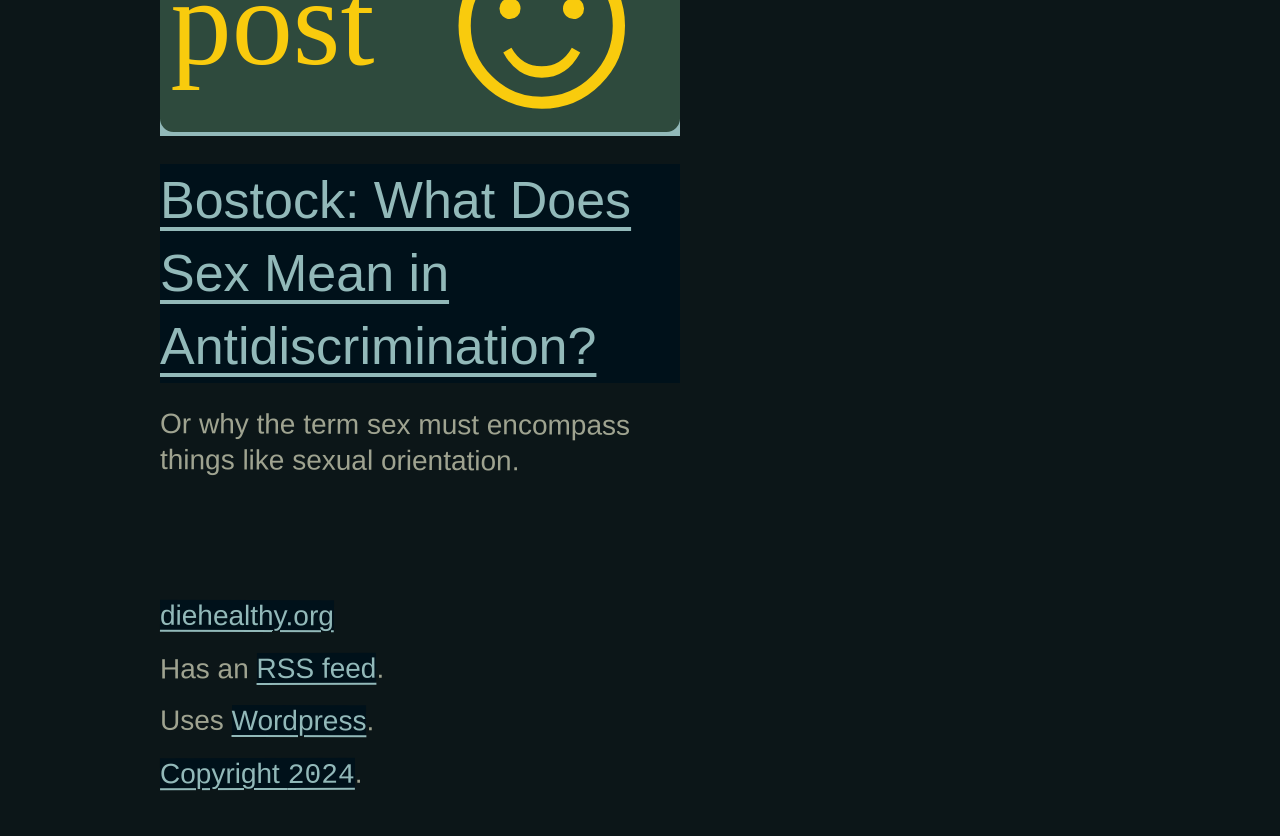Bounding box coordinates are to be given in the format (top-left x, top-left y, bottom-right x, bottom-right y). All values must be floating point numbers between 0 and 1. Provide the bounding box coordinate for the UI element described as: diehealthy.org

[0.125, 0.718, 0.261, 0.756]